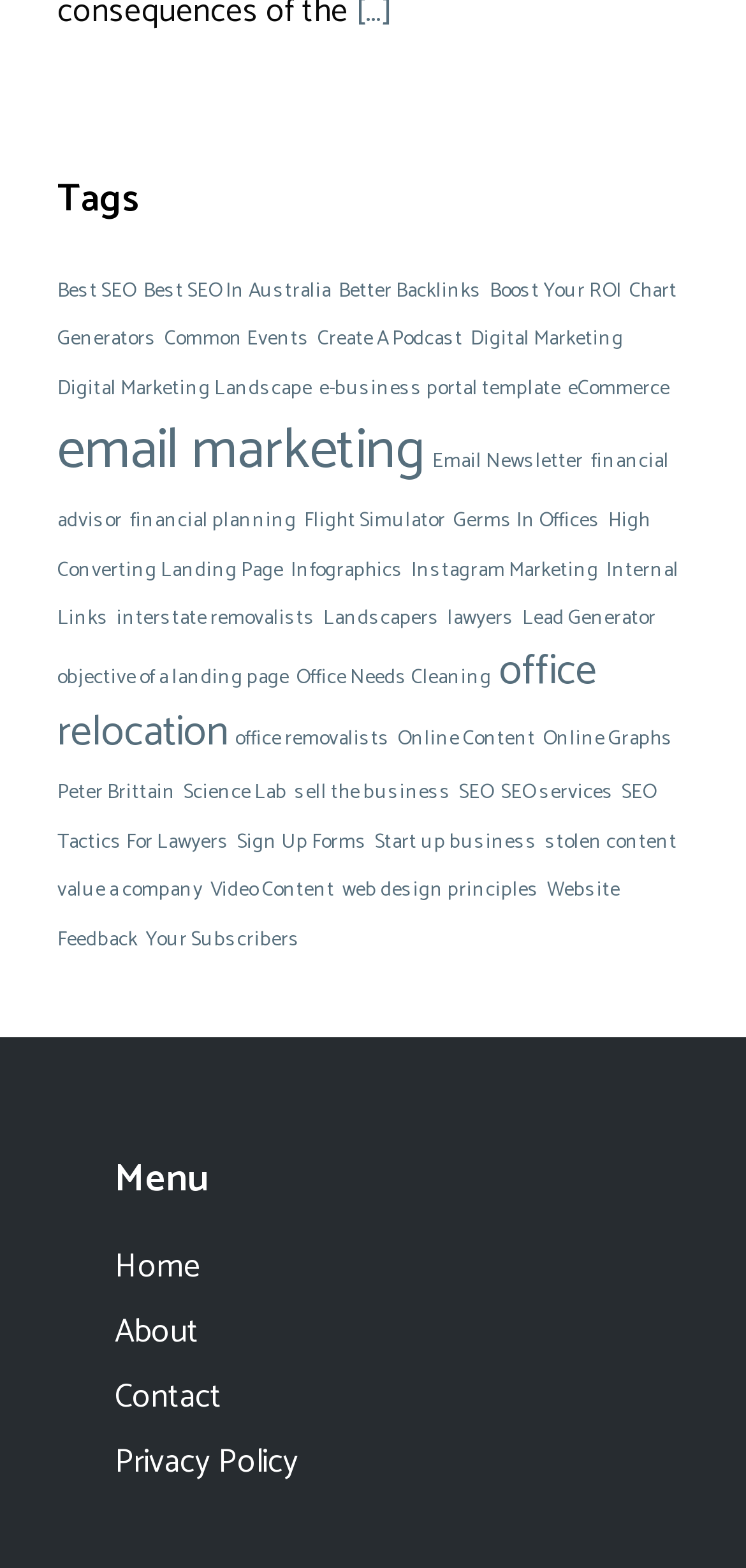Utilize the information from the image to answer the question in detail:
How many items are under 'email marketing'?

According to the link element 'email marketing (3 items)', there are 3 items under the category of 'email marketing'.